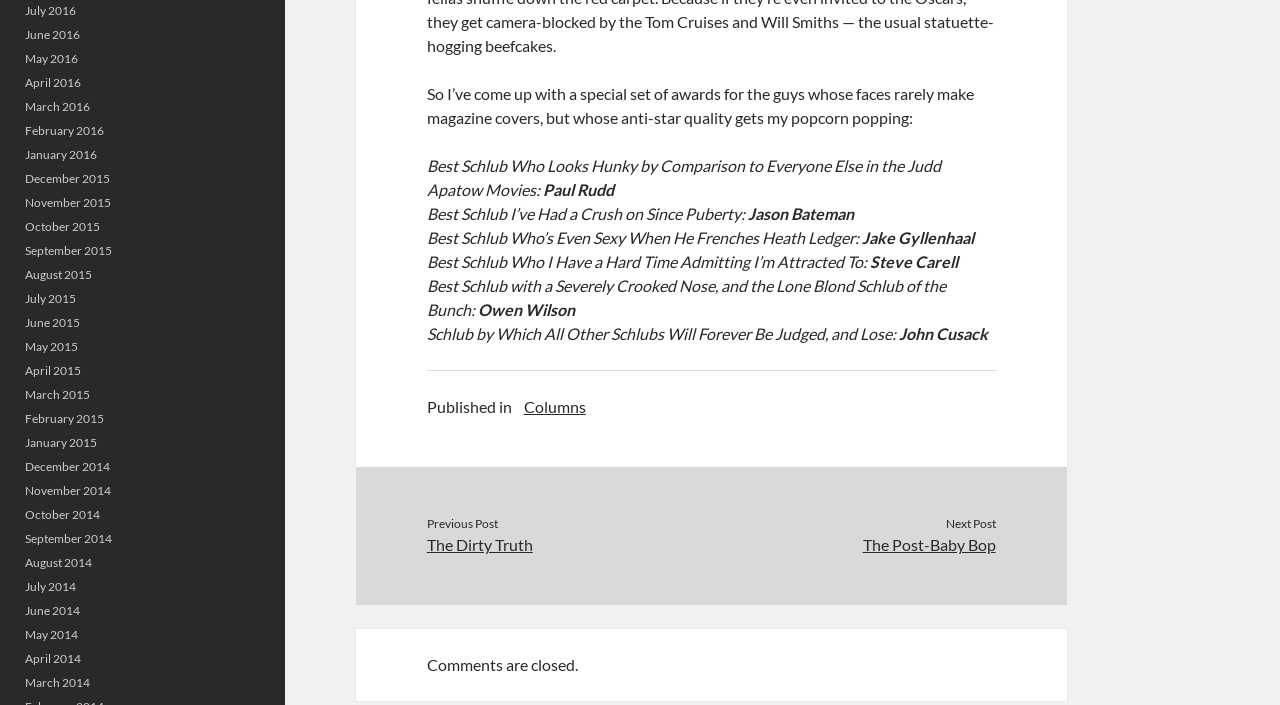Locate the bounding box coordinates of the area you need to click to fulfill this instruction: 'Read about Best Schlub Who Looks Hunky by Comparison to Everyone Else in the Judd Apatow Movies'. The coordinates must be in the form of four float numbers ranging from 0 to 1: [left, top, right, bottom].

[0.333, 0.221, 0.735, 0.282]